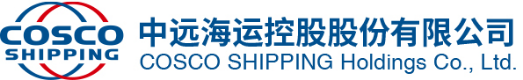Explain the image with as much detail as possible.

This image prominently features the logo of COSCO Shipping Holdings Co., Ltd., a major player in the global shipping and logistics industry. The logo is depicted in bold blue letters, with the name "COSCO" styled in a distinctive font, accompanied by a circular design that emphasizes the company's maritime focus. Below the logo, the Chinese characters for "中远海运控股股份有限公司" are displayed, meaning COSCO Shipping Holdings in Chinese. This branding symbolizes the company's role as one of the world's leading terminal operators, highlighting its commitment to growth and excellence in shipping logistics. The image is likely part of a discussion or report highlighting the achievements of COSCO and China Merchants in the sector, as indicated by the surrounding text.